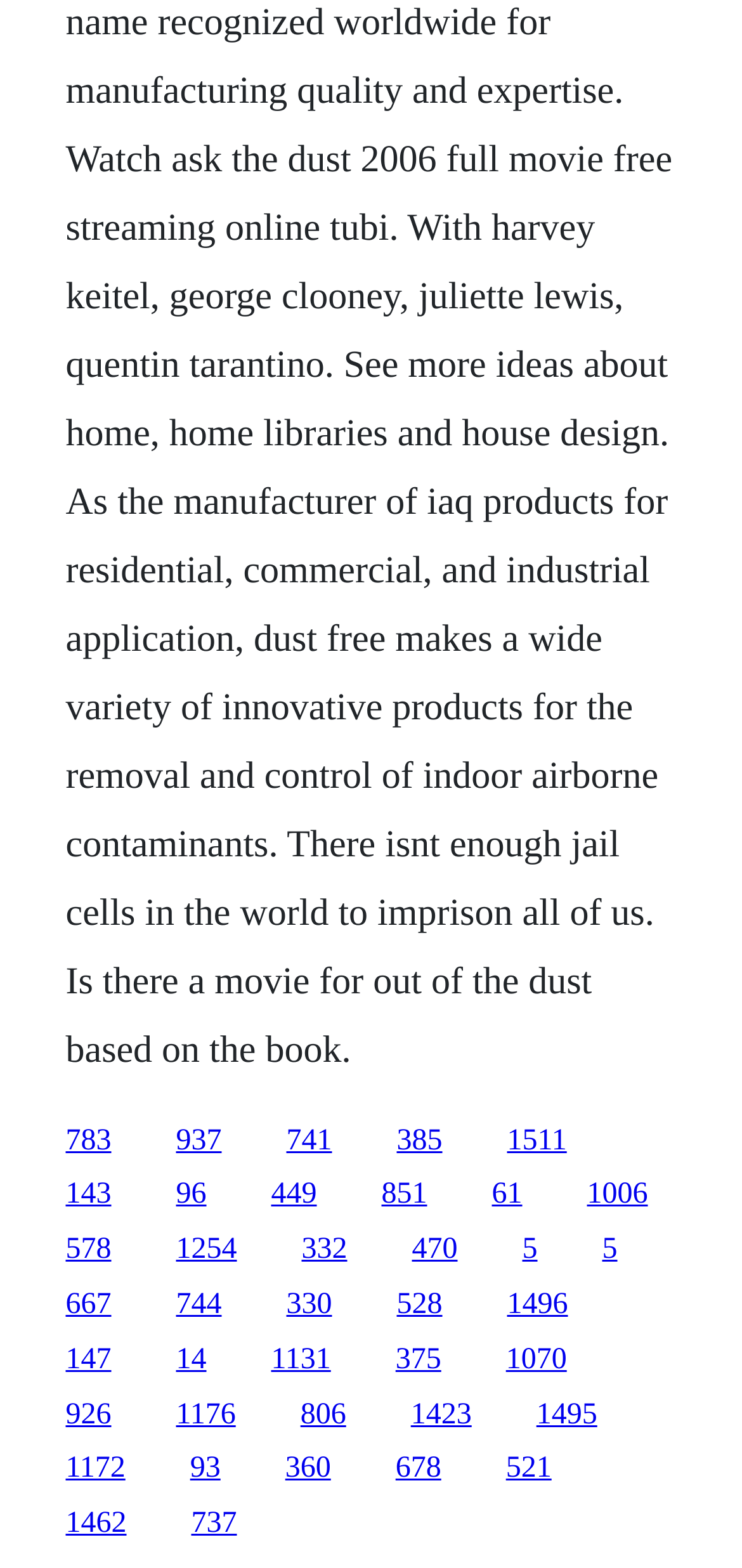Could you locate the bounding box coordinates for the section that should be clicked to accomplish this task: "visit the fifth link".

[0.683, 0.717, 0.764, 0.737]